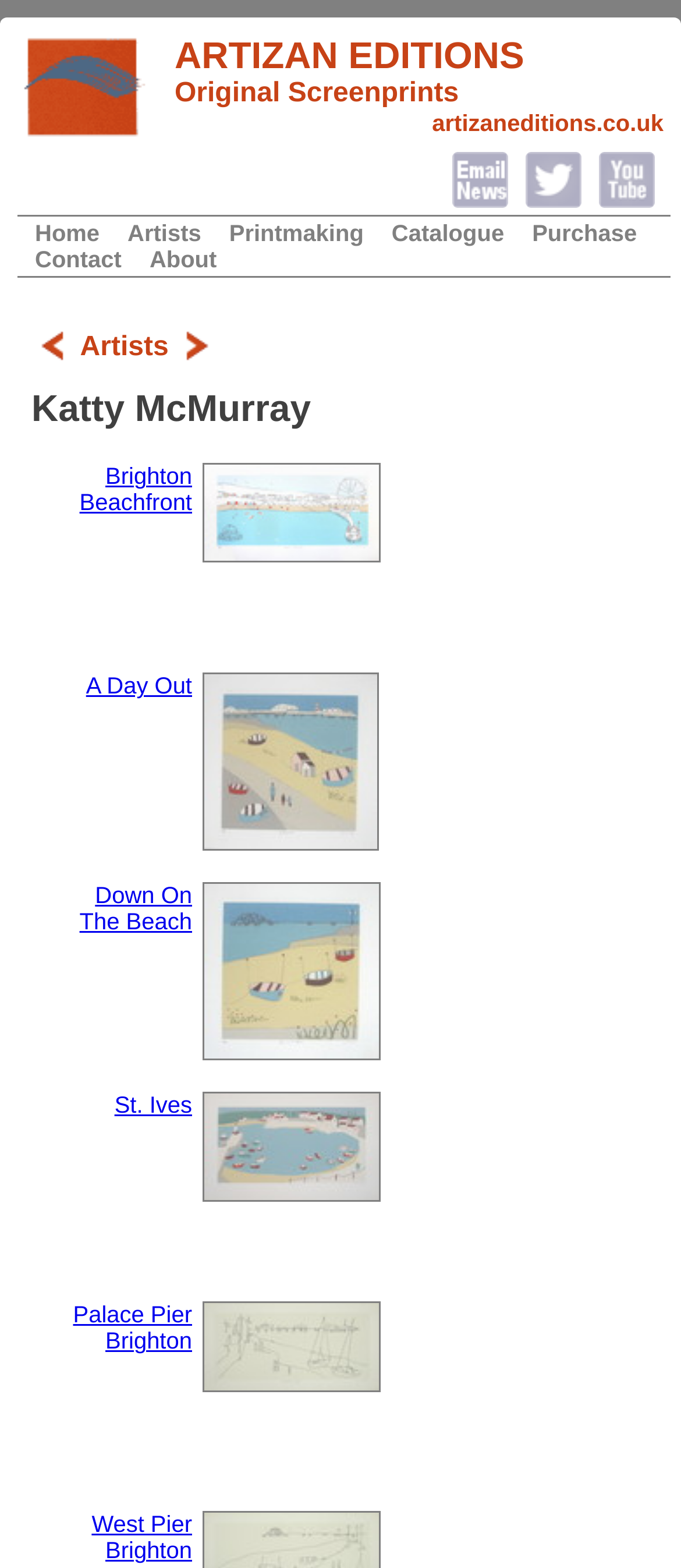What is the name of the artist featured on this website?
Relying on the image, give a concise answer in one word or a brief phrase.

Katty McMurray